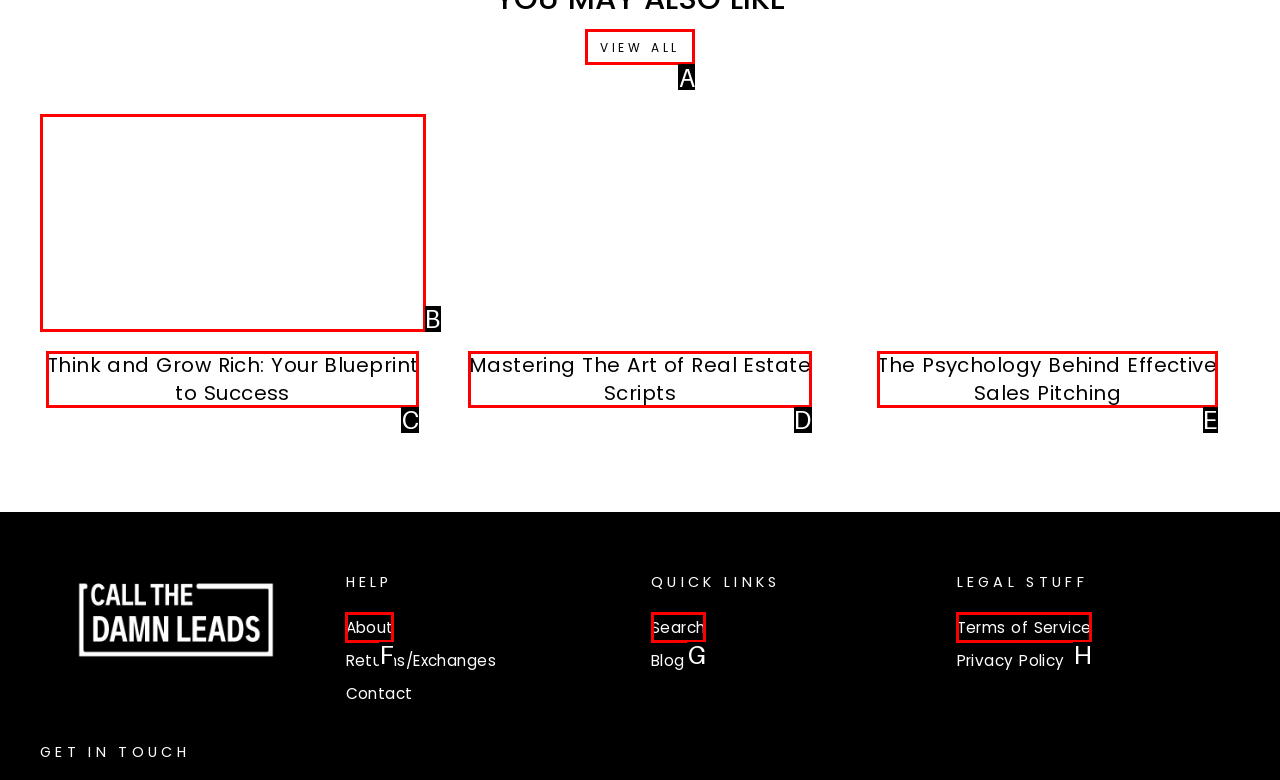Given the description: View all, identify the corresponding option. Answer with the letter of the appropriate option directly.

A